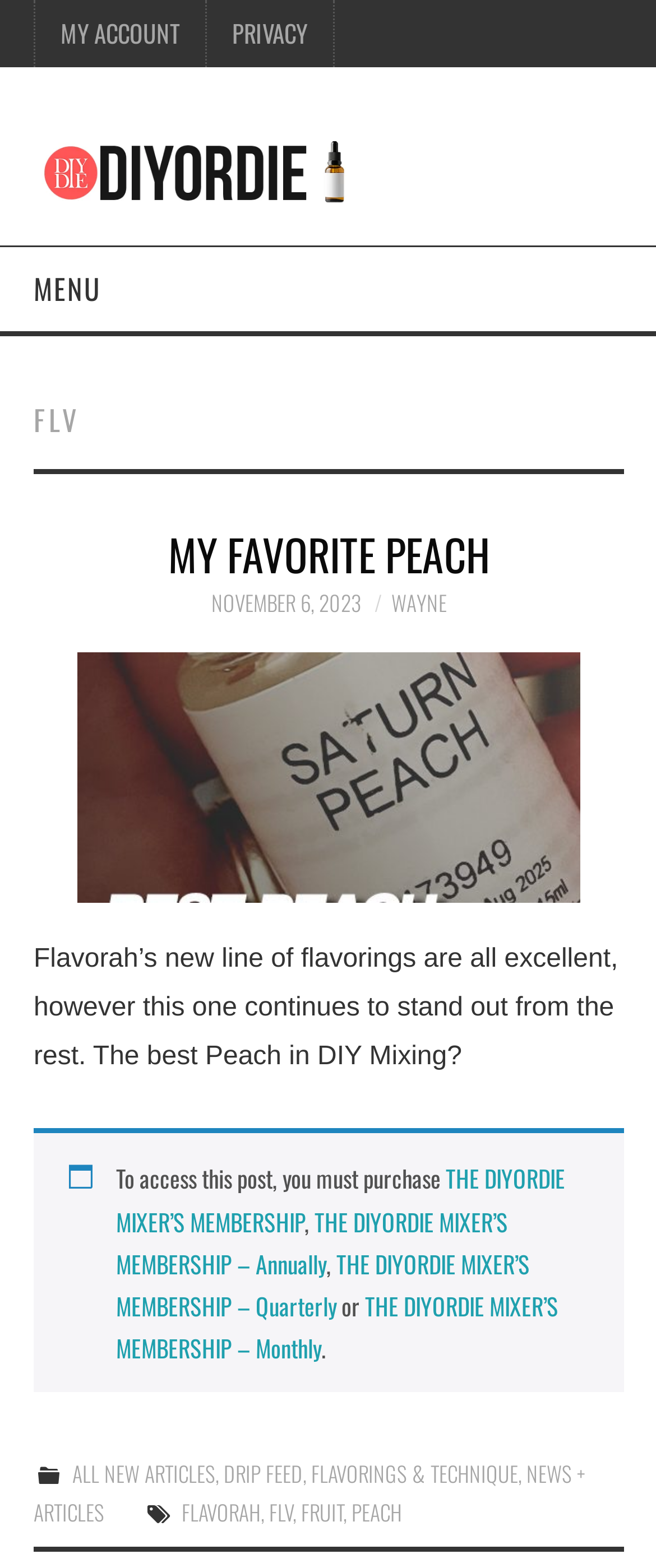Please provide a comprehensive answer to the question below using the information from the image: What is the name of the website?

The name of the website can be found in the top-left corner of the webpage, where it says 'DIY OR DIE Vaping' in a logo format.